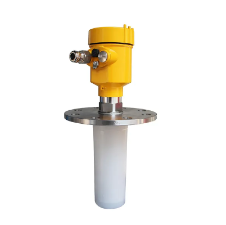Generate a descriptive account of all visible items and actions in the image.

The image showcases the Kaidi KD-902T High Frequency Non-Contact Radar Level Meter, a sophisticated liquid level sensor designed for precise measuring applications. It features a compact design with a bright yellow sensor head that houses advanced radar technology for non-contact measurement. The sensor is mounted on a sturdy stainless steel flange, which ensures stability and durability during operation. Its sleek, transparent measuring tube is visible below the mounting base, indicating its function in monitoring liquid levels in various industrial processes. This device is ideal for applications where traditional level measurement methods may be impractical or less accurate, ensuring reliable performance in challenging environments.